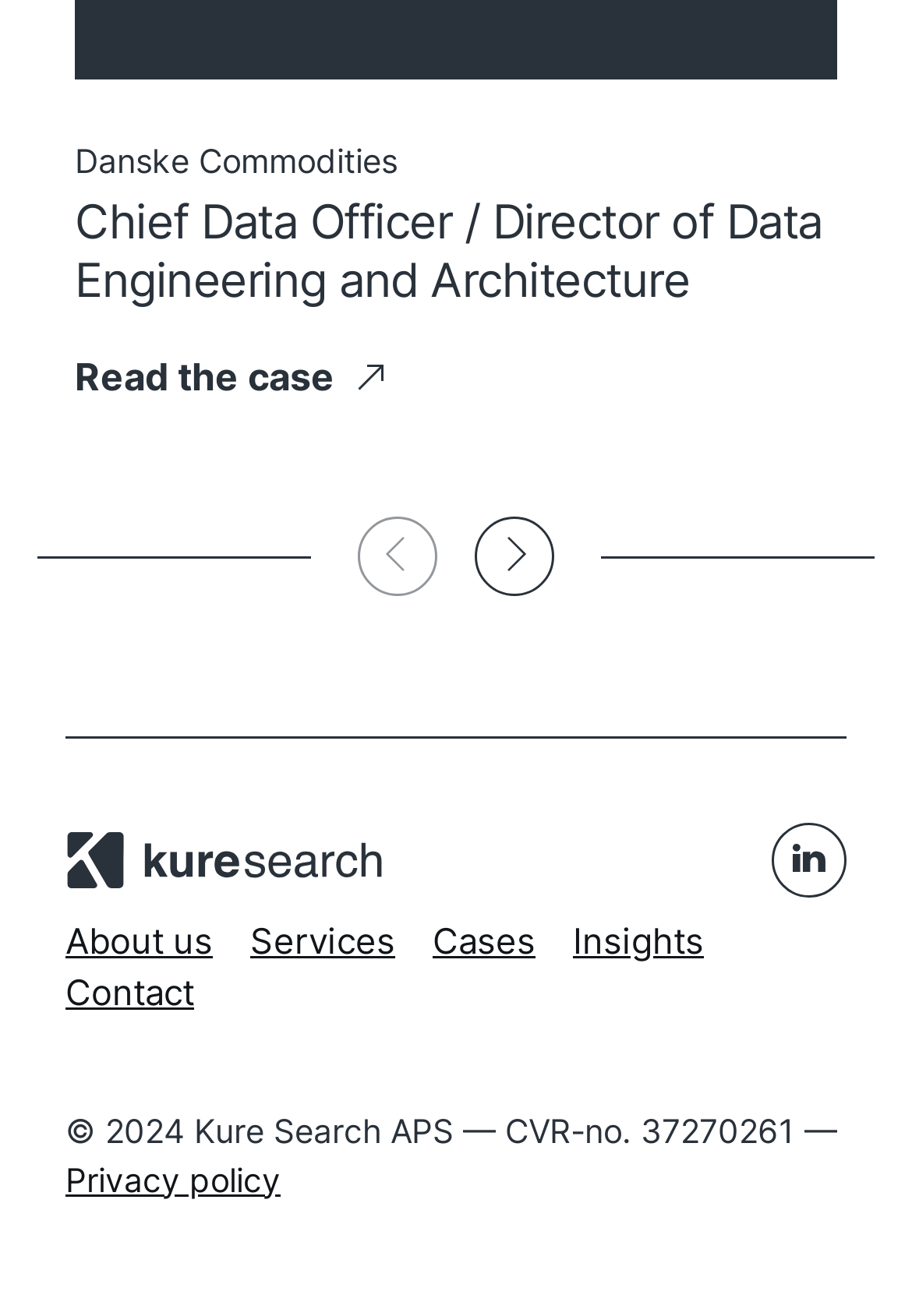Provide a brief response using a word or short phrase to this question:
How many main links are there in the footer?

5